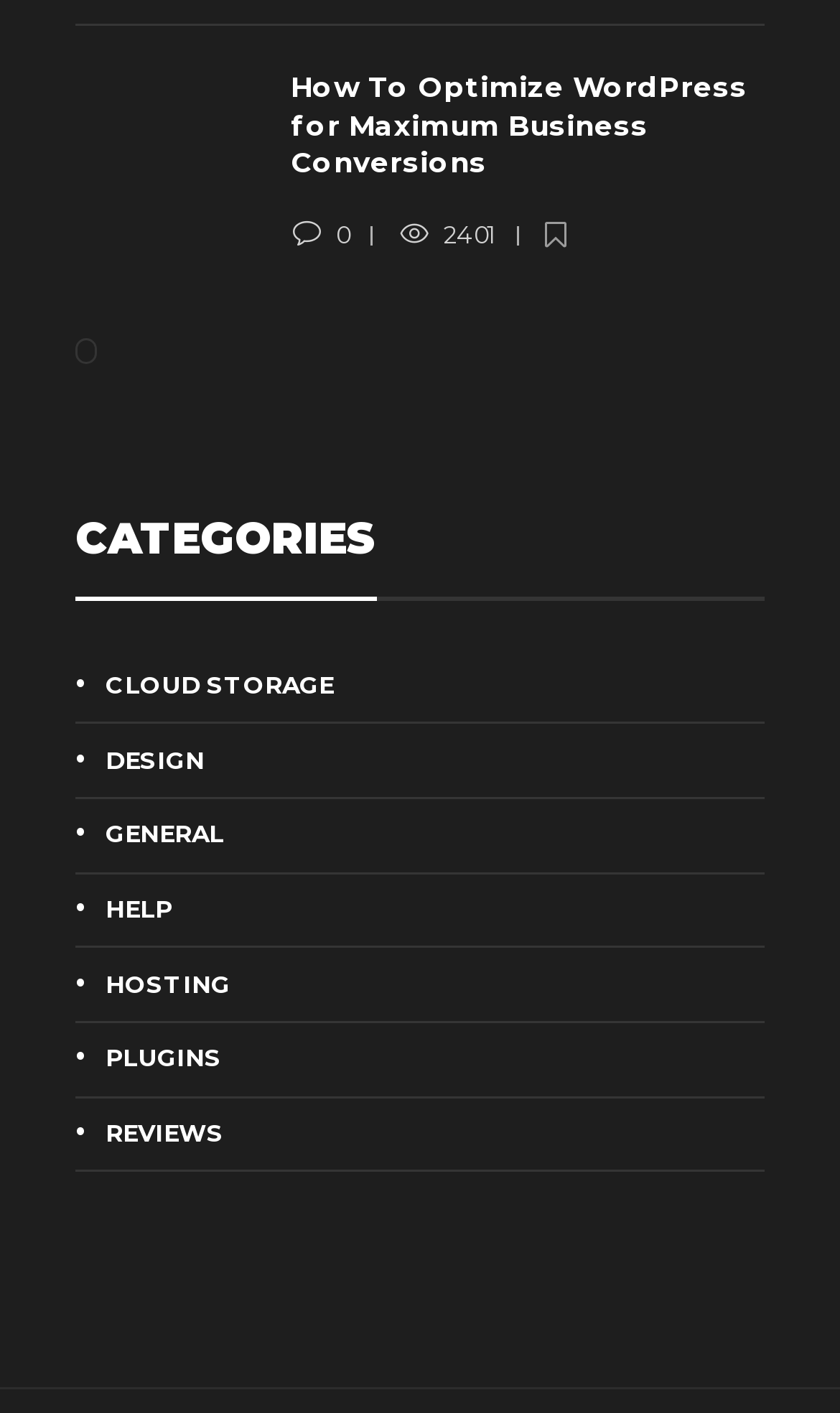Using the element description: "Cloud Storage", determine the bounding box coordinates. The coordinates should be in the format [left, top, right, bottom], with values between 0 and 1.

[0.09, 0.471, 0.91, 0.5]